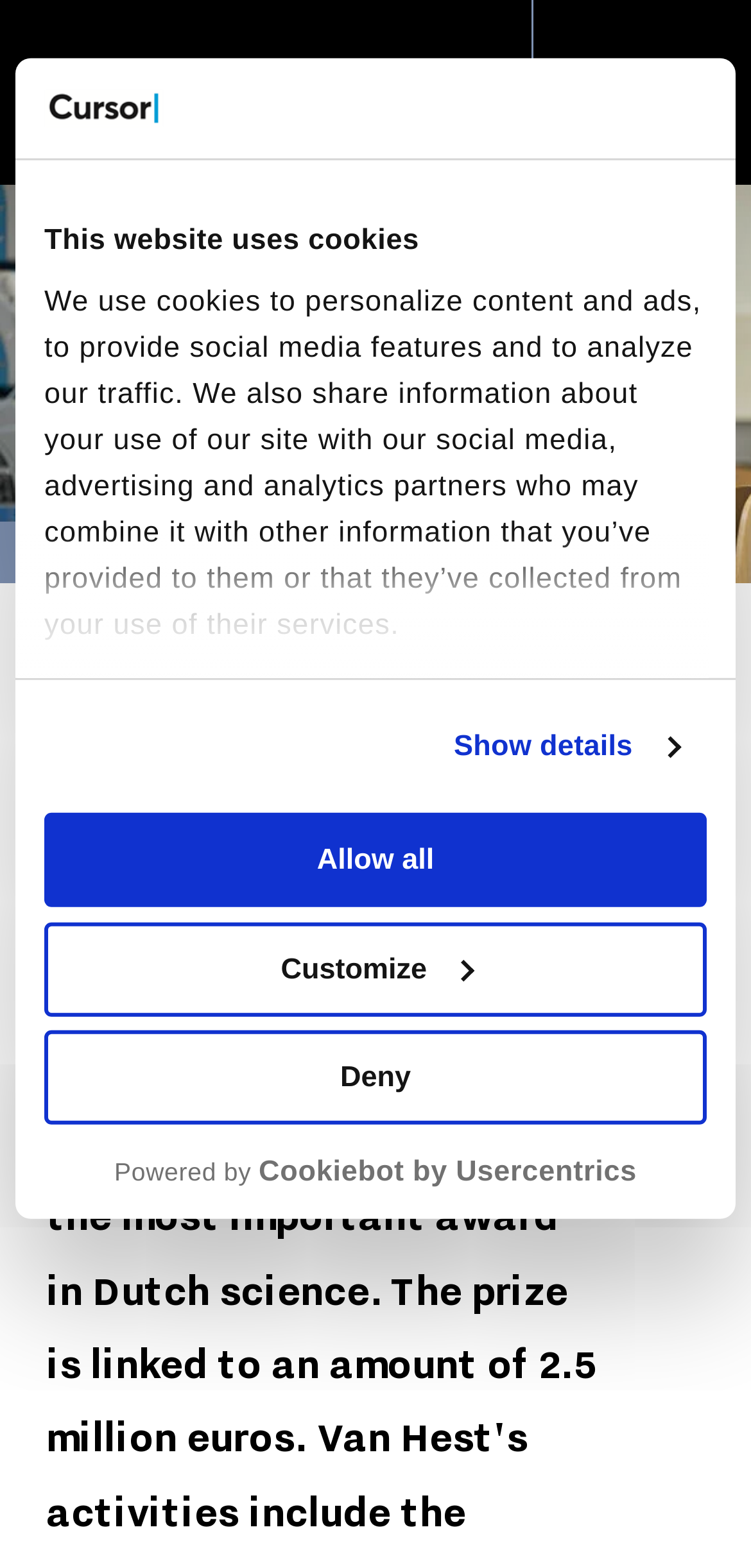For the element described, predict the bounding box coordinates as (top-left x, top-left y, bottom-right x, bottom-right y). All values should be between 0 and 1. Element description: Allow all

[0.059, 0.519, 0.941, 0.579]